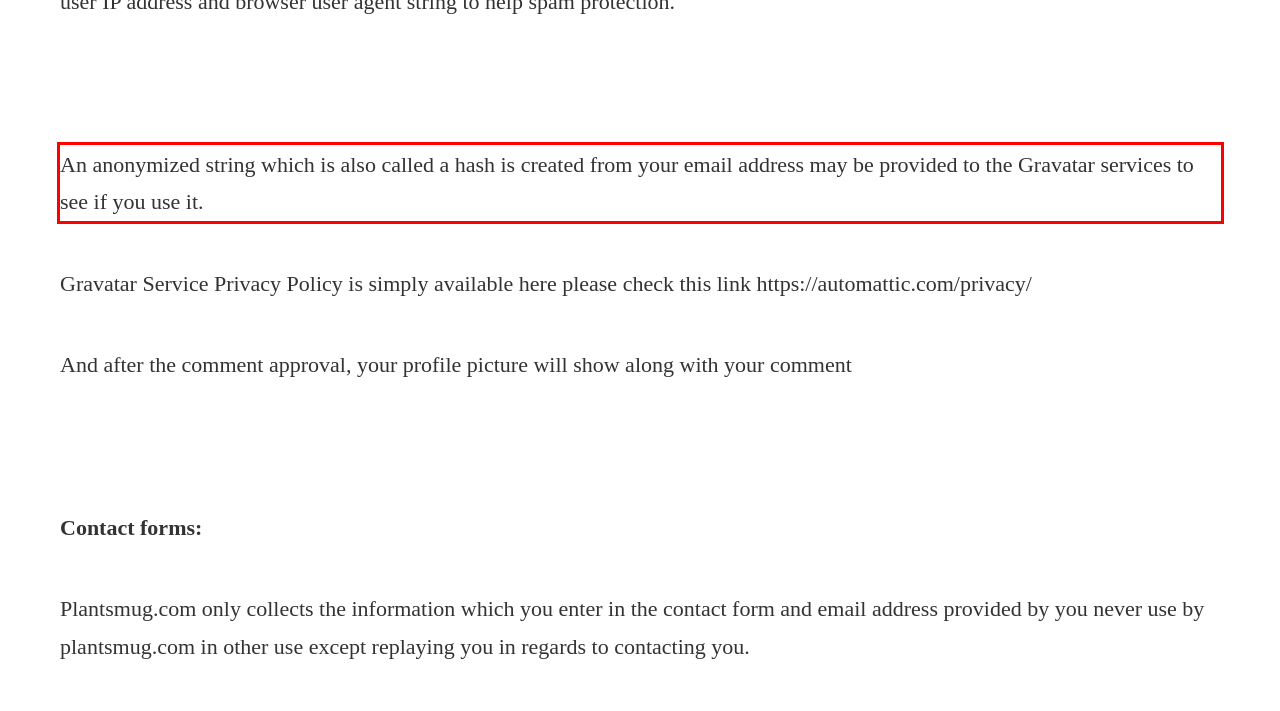Please perform OCR on the UI element surrounded by the red bounding box in the given webpage screenshot and extract its text content.

An anonymized string which is also called a hash is created from your email address may be provided to the Gravatar services to see if you use it.